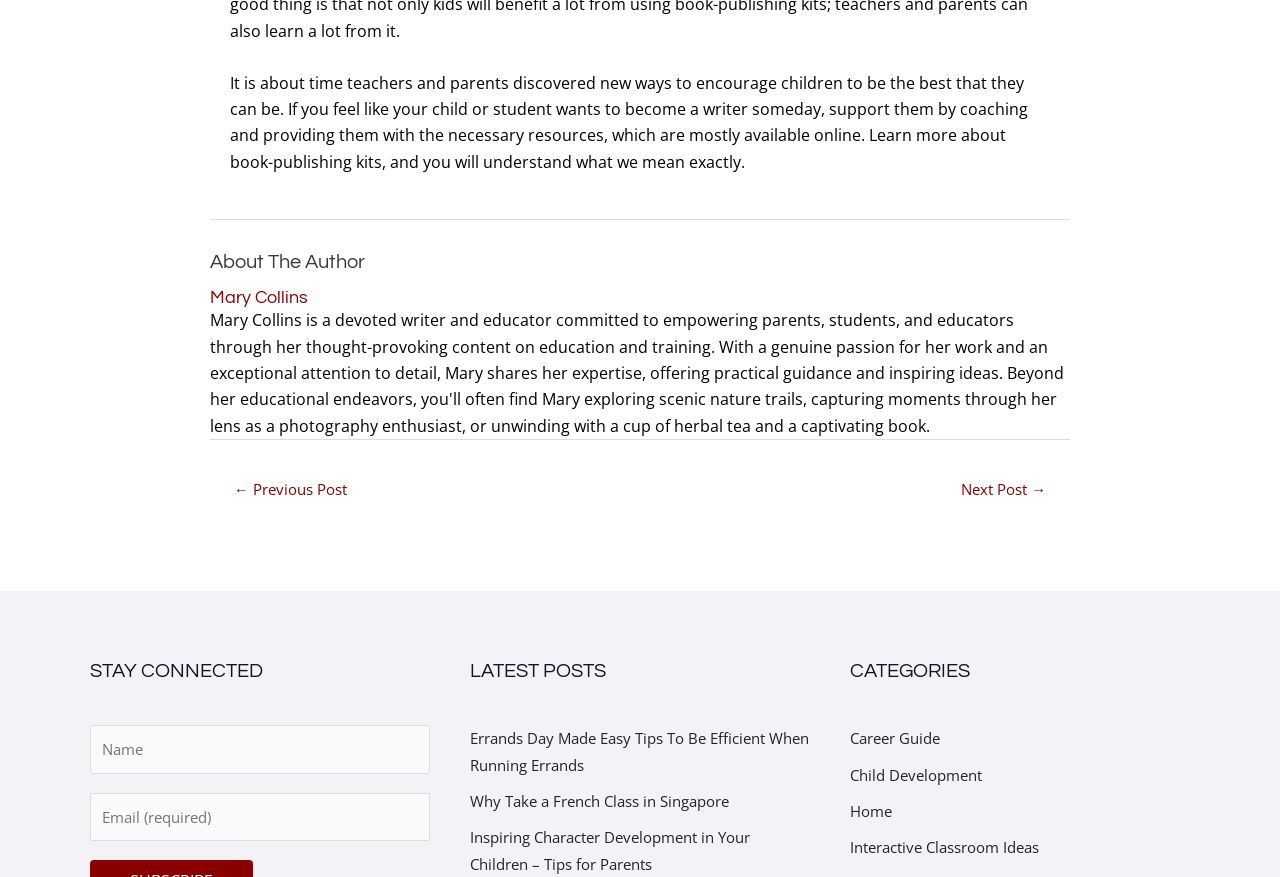Determine the bounding box coordinates of the target area to click to execute the following instruction: "subscribe with email."

[0.07, 0.882, 0.336, 0.941]